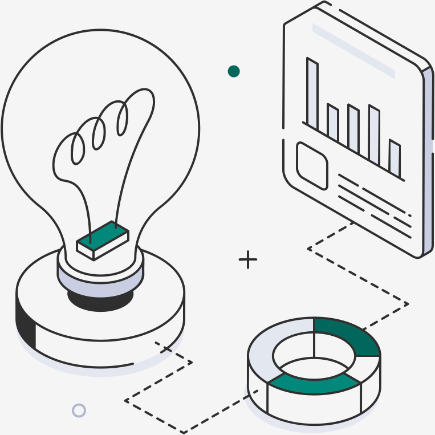Respond to the following query with just one word or a short phrase: 
What is the purpose of the circular chart?

Data visualization